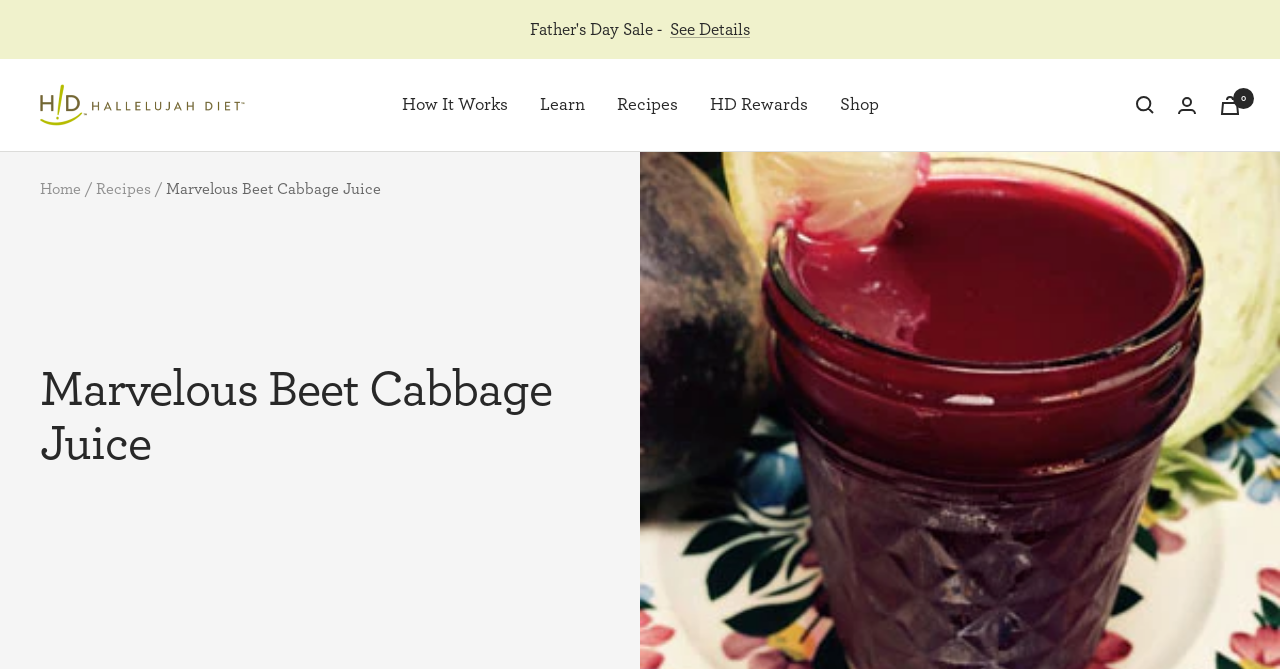Highlight the bounding box coordinates of the element you need to click to perform the following instruction: "search something."

[0.888, 0.144, 0.902, 0.171]